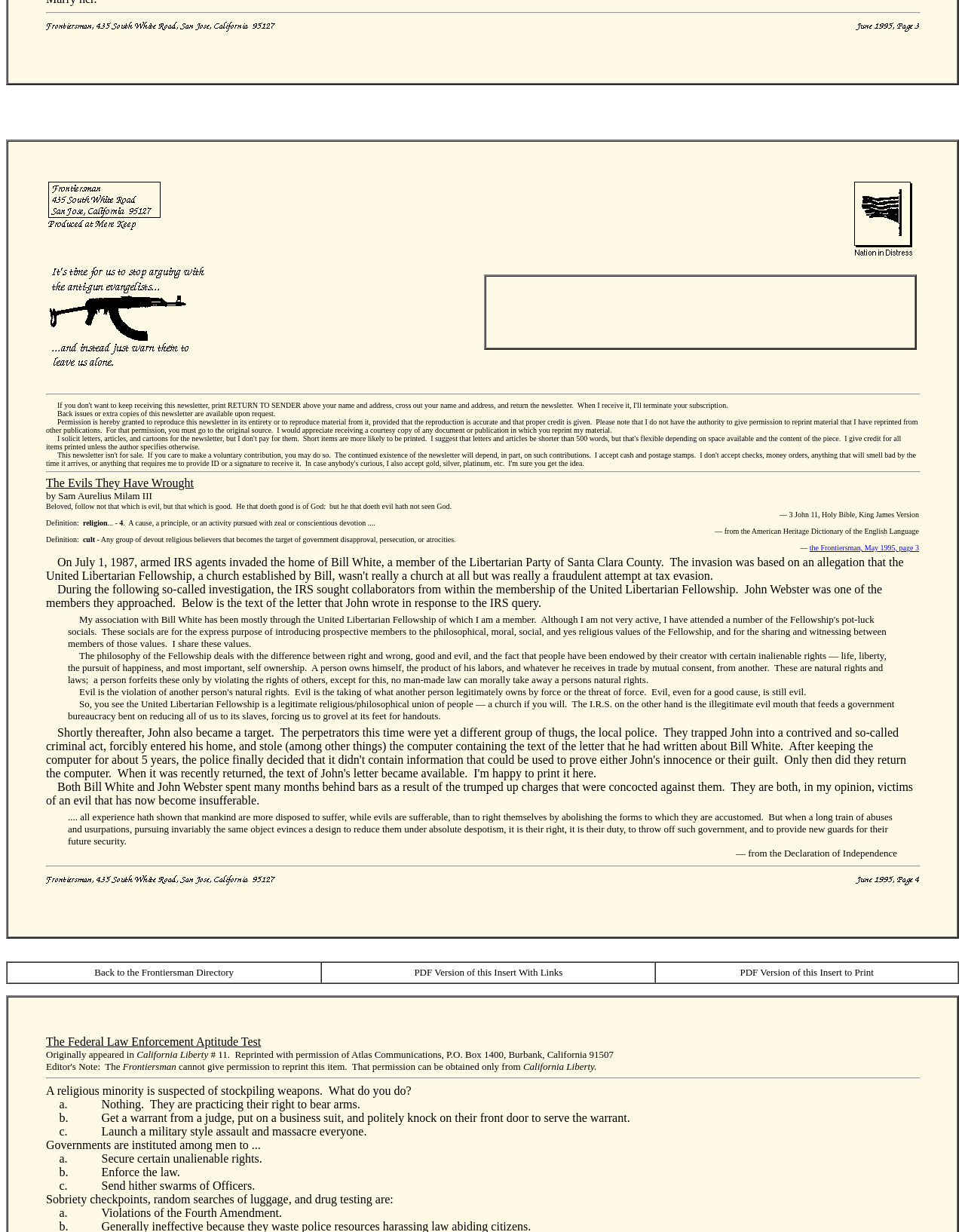Please analyze the image and give a detailed answer to the question:
How many people are mentioned as victims of an evil?

The two people mentioned as victims of an evil are Bill White and John Webster, who spent many months behind bars as a result of trumped up charges.